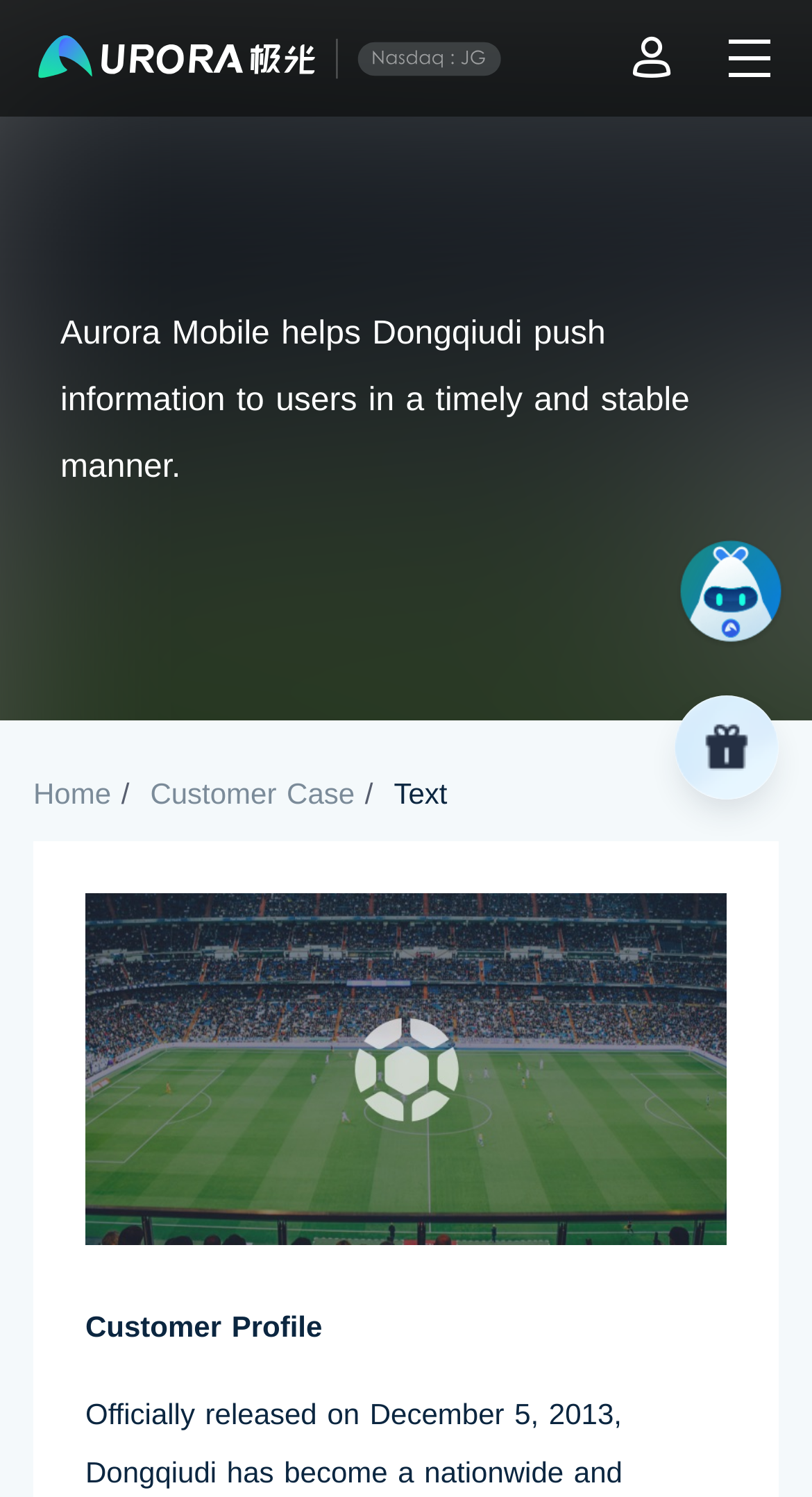From the webpage screenshot, identify the region described by Customer Case. Provide the bounding box coordinates as (top-left x, top-left y, bottom-right x, bottom-right y), with each value being a floating point number between 0 and 1.

[0.185, 0.519, 0.449, 0.541]